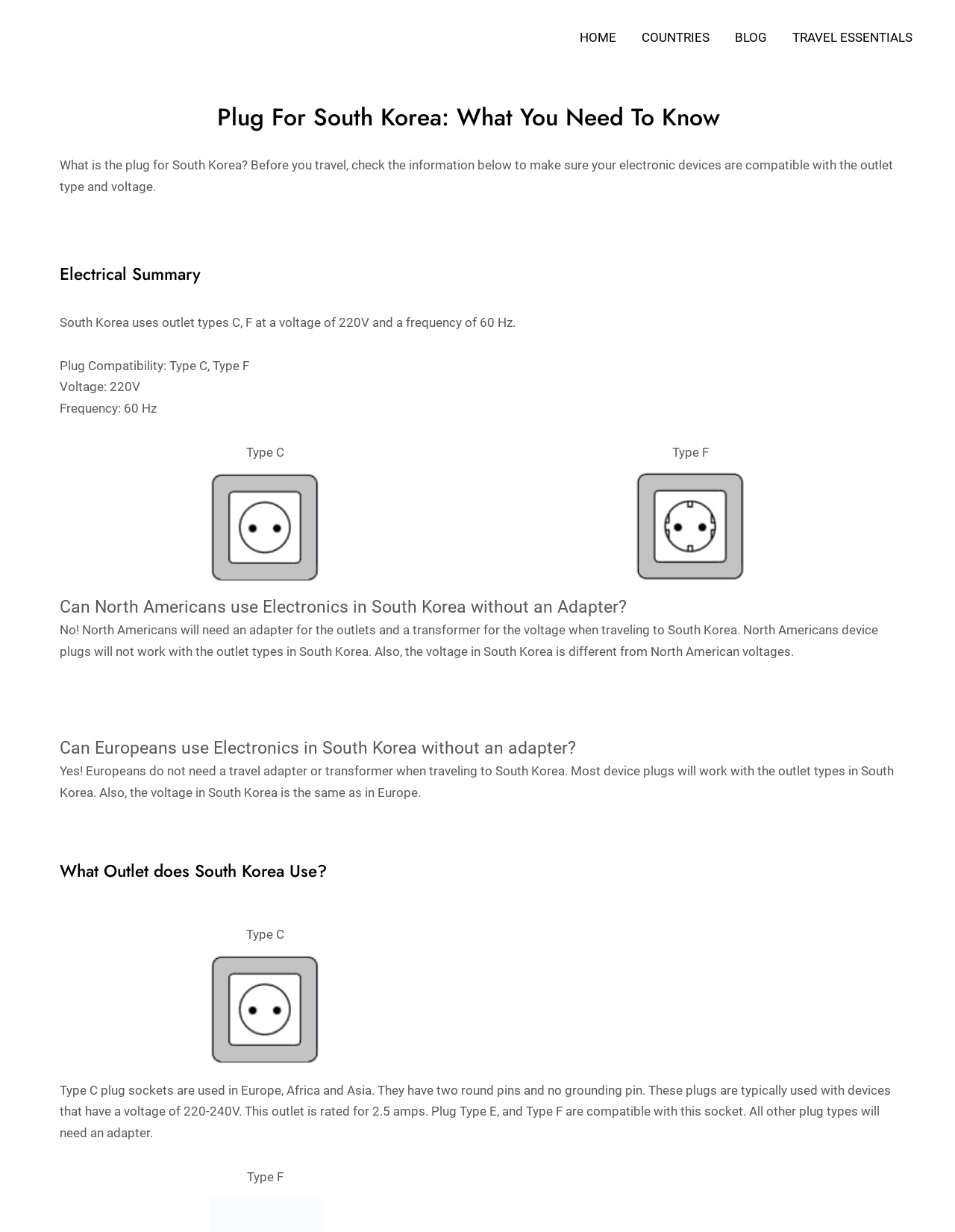Identify the bounding box of the HTML element described as: "Travel Essentials".

[0.816, 0.006, 0.969, 0.055]